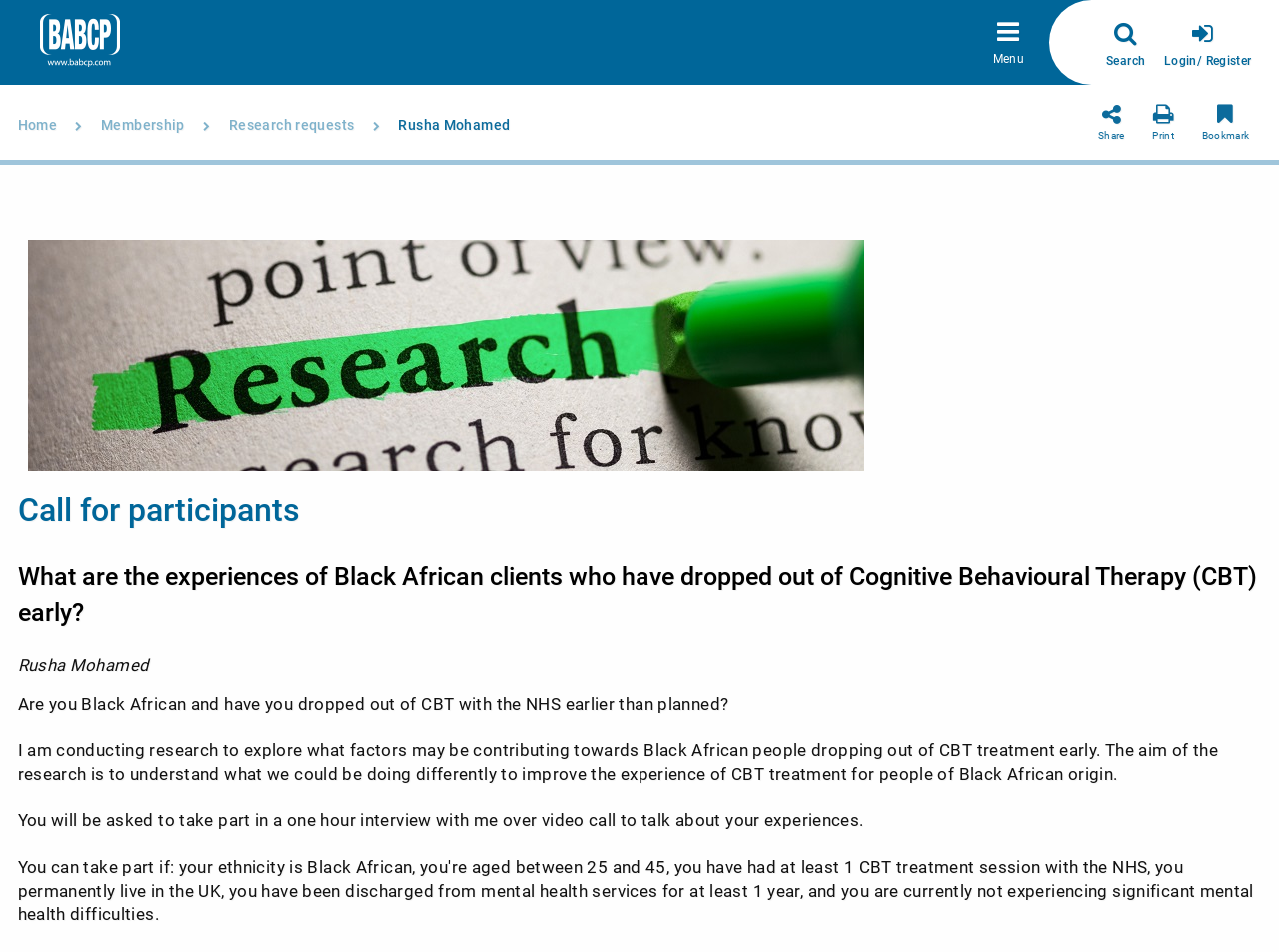Who is the target participant?
Give a comprehensive and detailed explanation for the question.

The target participants are Black African people who have dropped out of CBT treatment with the NHS earlier than planned, and are willing to share their experiences through a one hour interview.